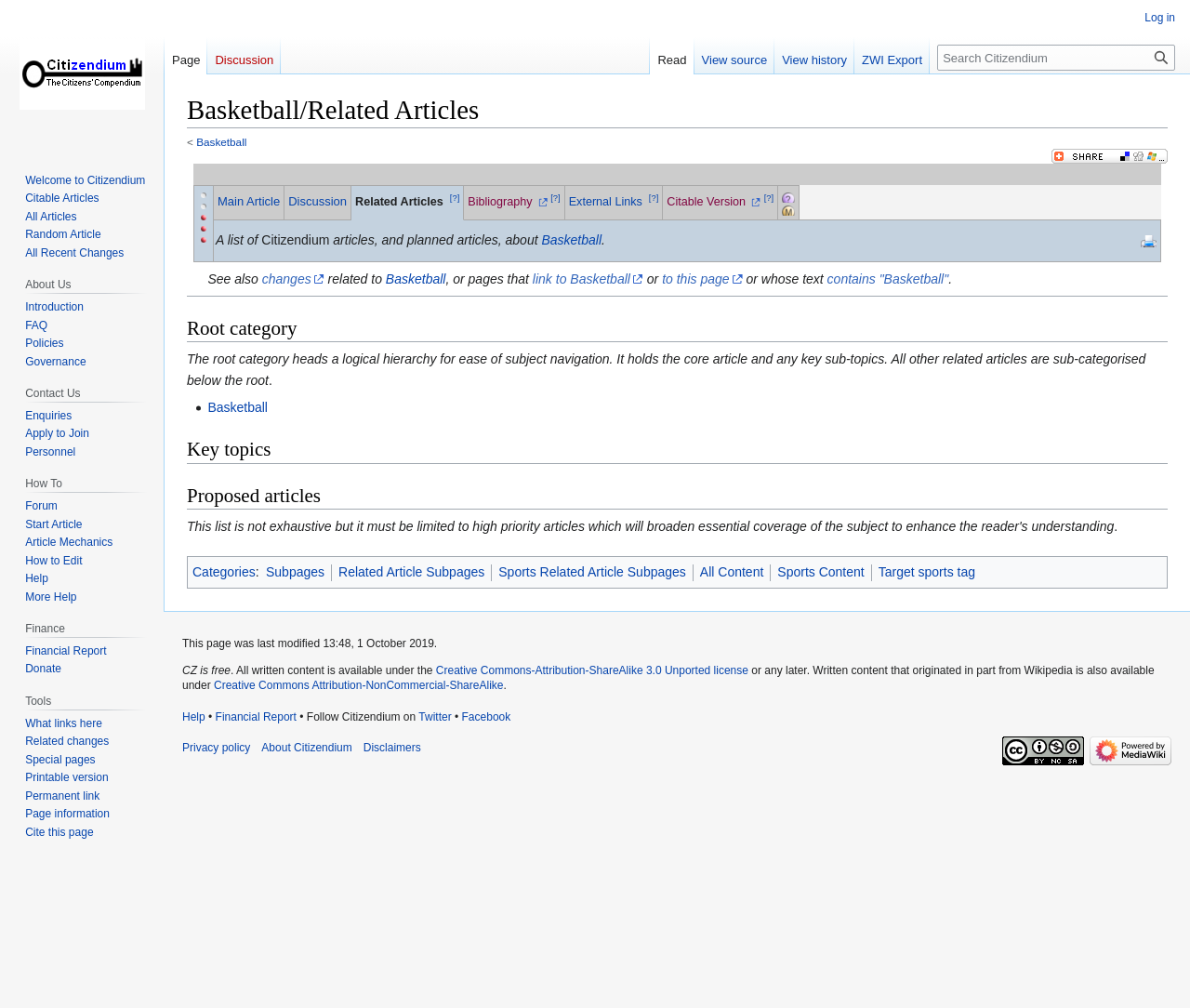Determine the bounding box of the UI component based on this description: "HOME". The bounding box coordinates should be four float values between 0 and 1, i.e., [left, top, right, bottom].

None